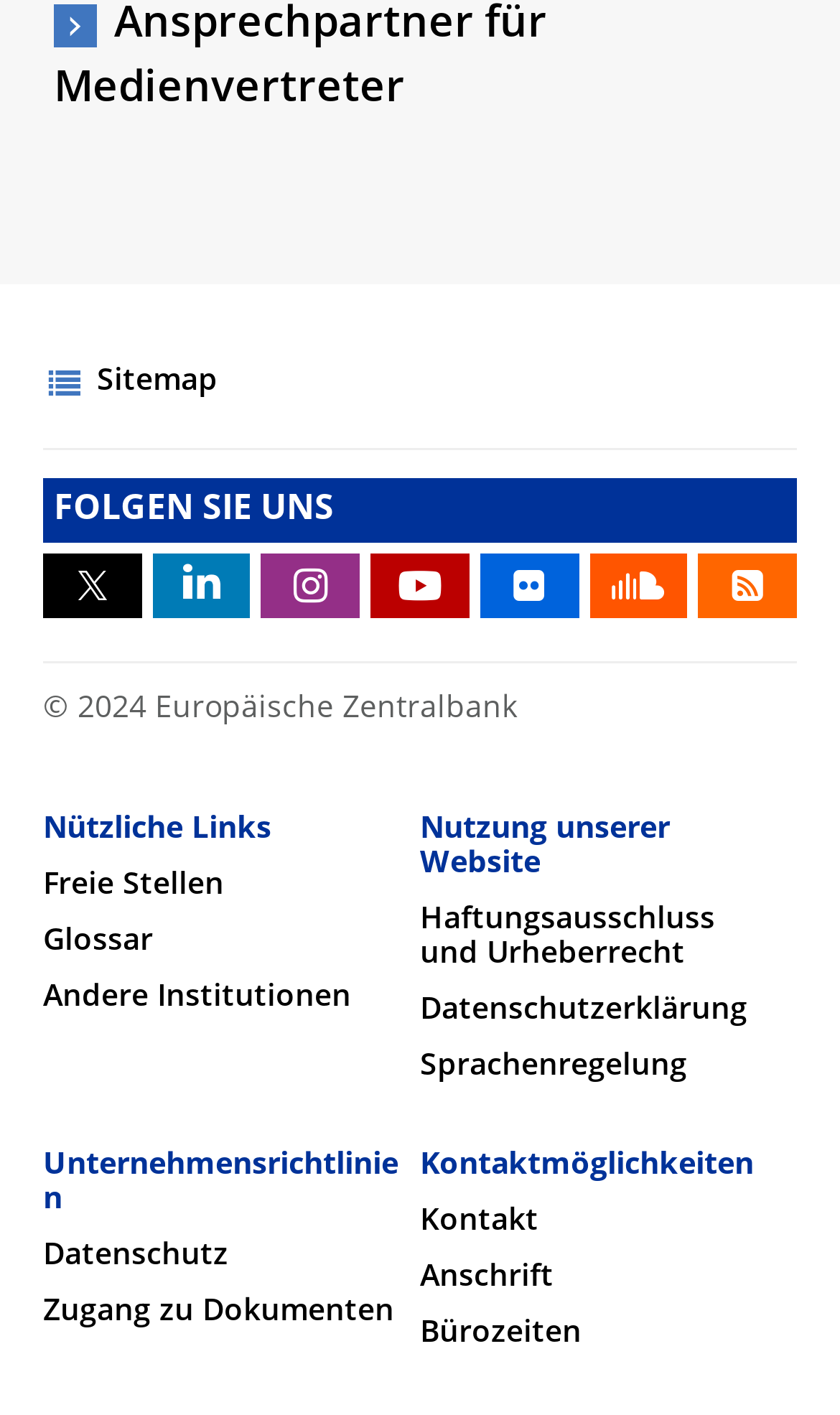Locate the bounding box coordinates of the area where you should click to accomplish the instruction: "Follow us".

[0.051, 0.338, 0.949, 0.383]